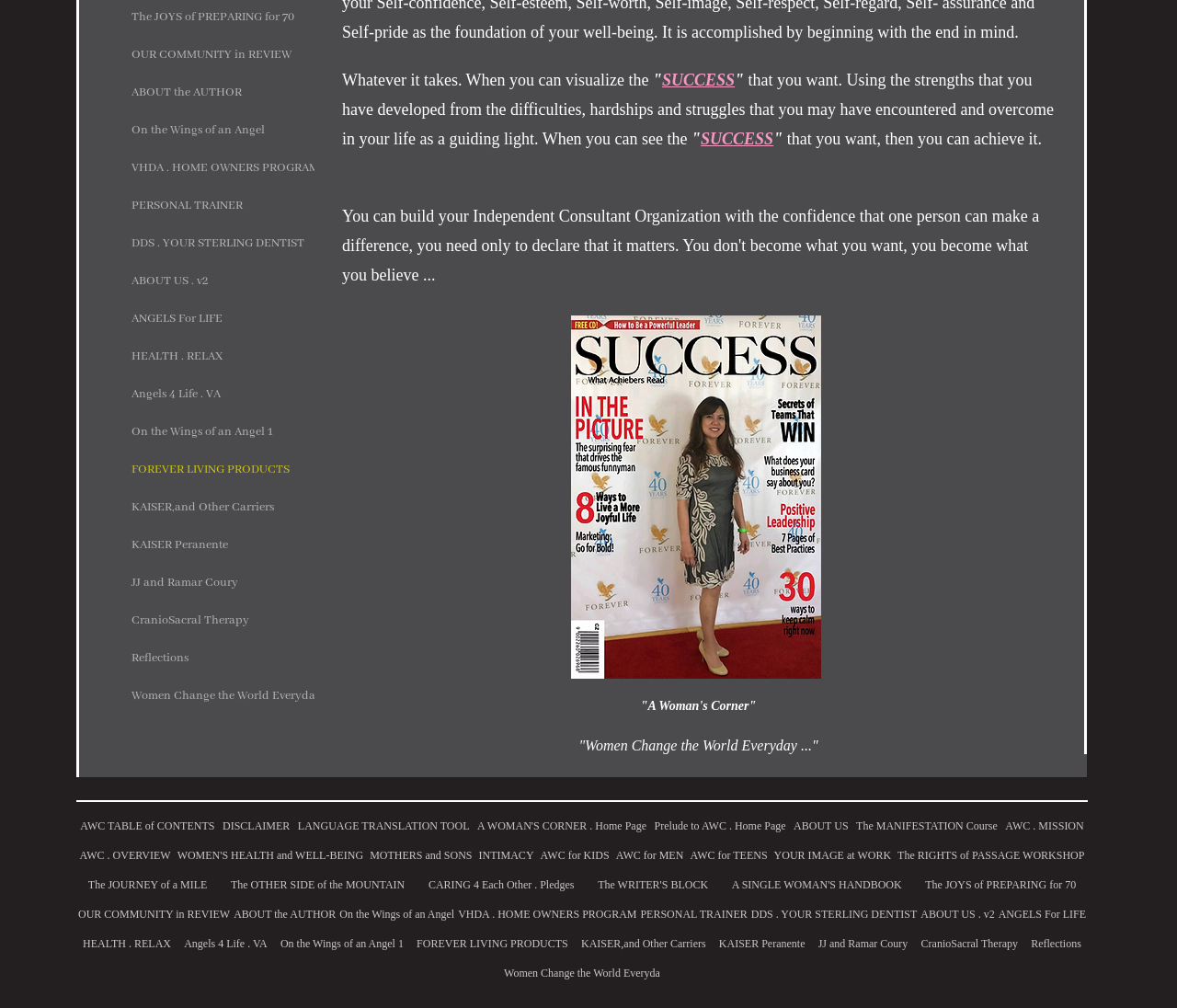Pinpoint the bounding box coordinates of the area that should be clicked to complete the following instruction: "Leave a comment". The coordinates must be given as four float numbers between 0 and 1, i.e., [left, top, right, bottom].

None